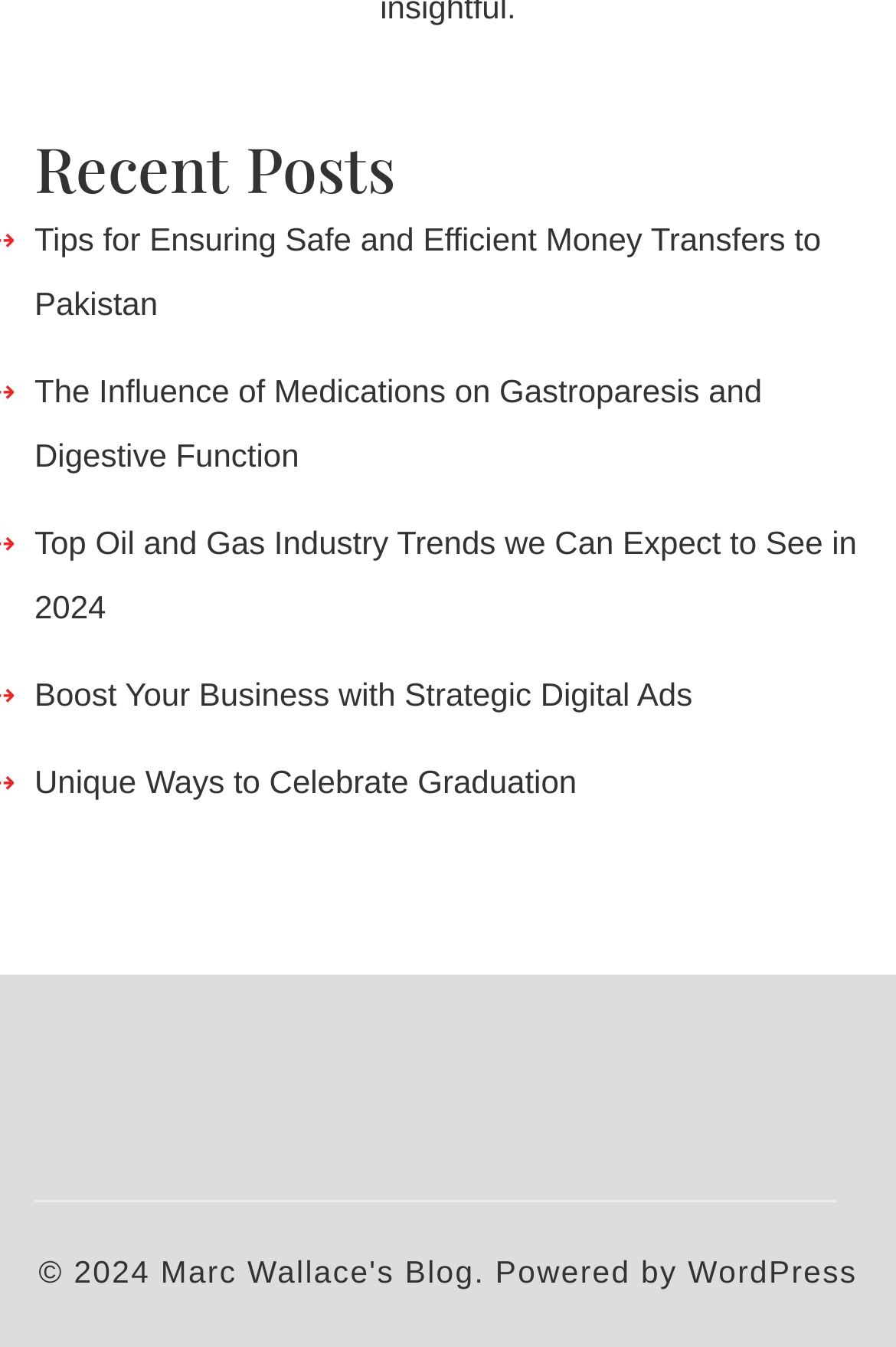Predict the bounding box coordinates for the UI element described as: "Unique Ways to Celebrate Graduation". The coordinates should be four float numbers between 0 and 1, presented as [left, top, right, bottom].

[0.038, 0.566, 0.644, 0.593]